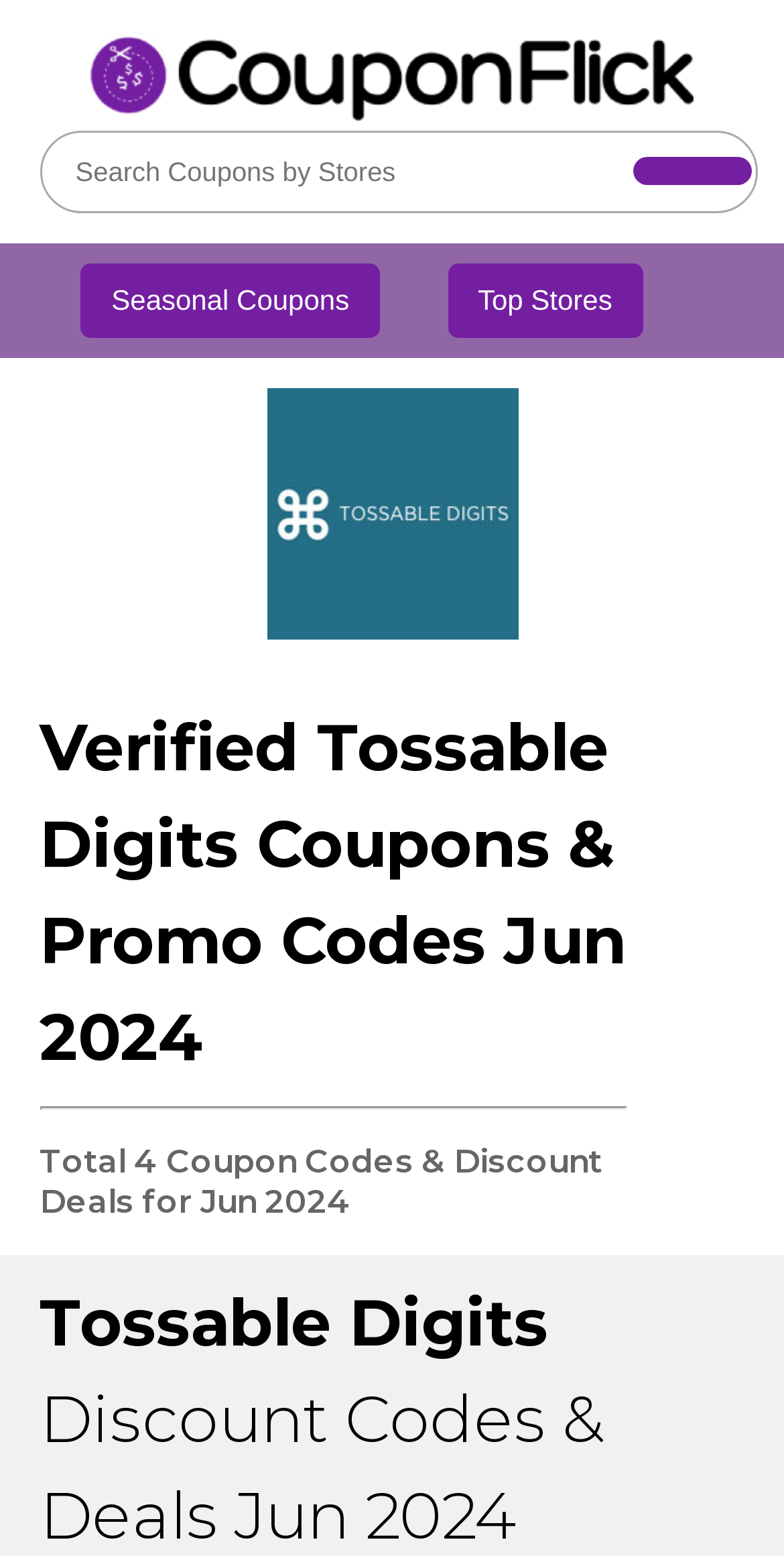Find the primary header on the webpage and provide its text.

Verified Tossable Digits Coupons & Promo Codes Jun 2024